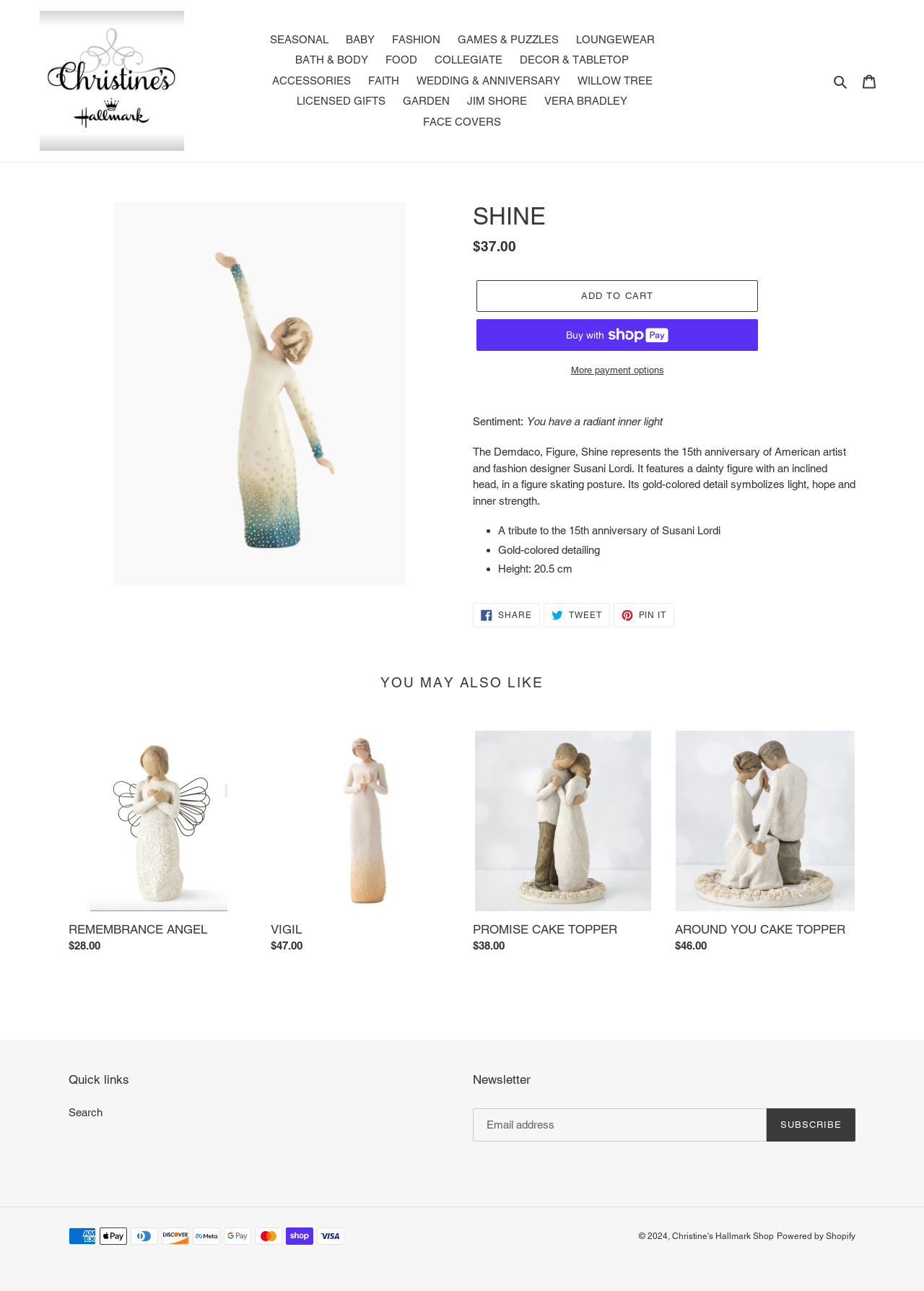Can you provide the bounding box coordinates for the element that should be clicked to implement the instruction: "Click the 'Cart' link"?

[0.924, 0.051, 0.957, 0.074]